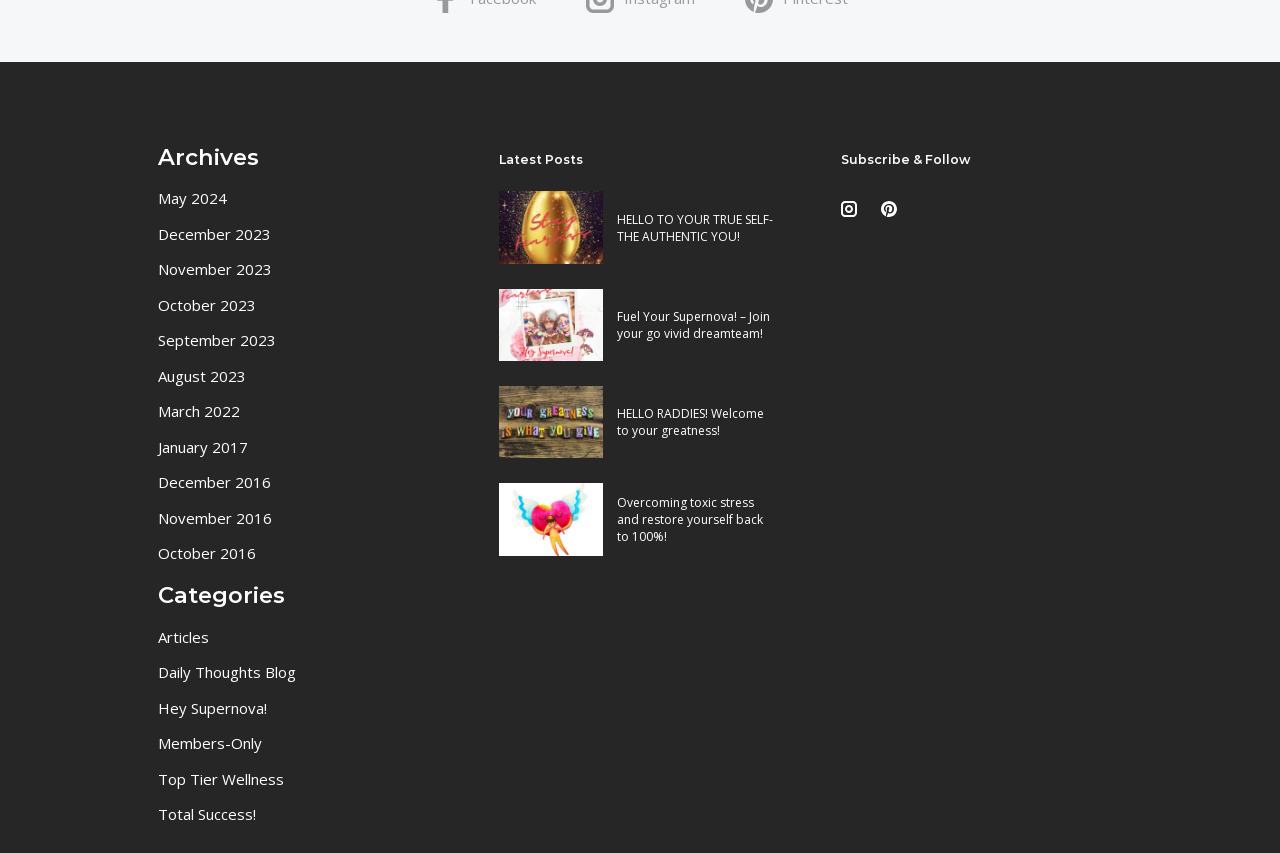Please determine the bounding box coordinates, formatted as (top-left x, top-left y, bottom-right x, bottom-right y), with all values as floating point numbers between 0 and 1. Identify the bounding box of the region described as: Members-Only

[0.124, 0.859, 0.205, 0.883]